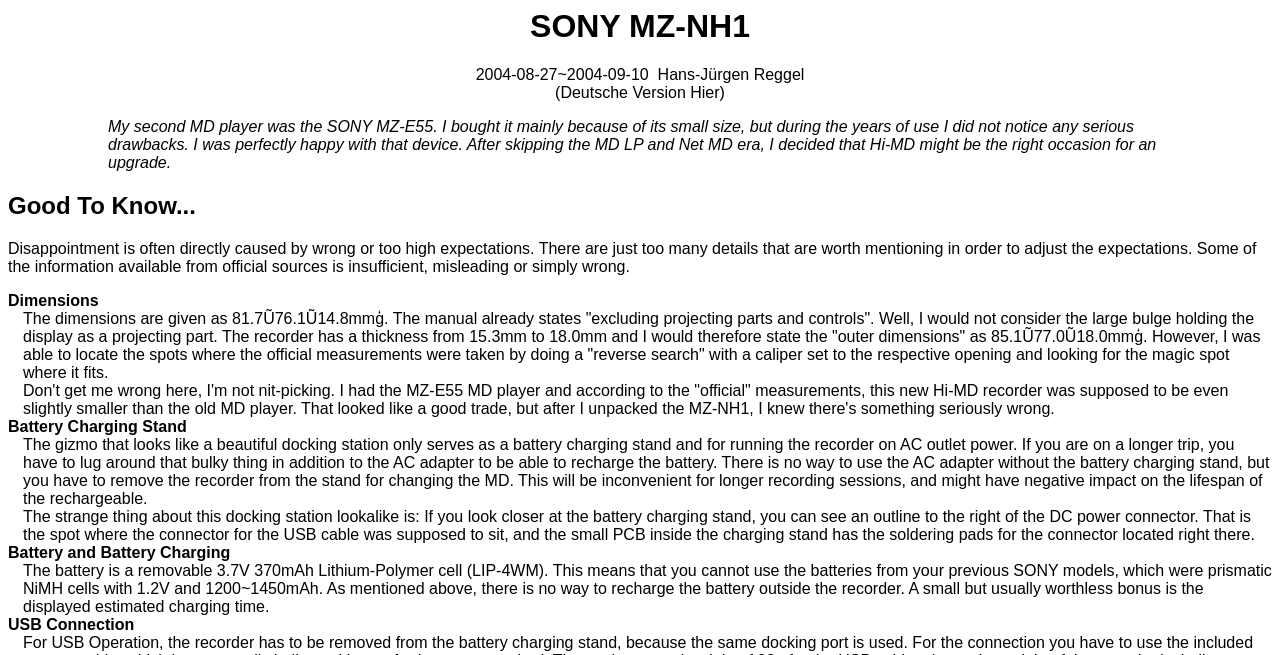What is the type of battery used in the recorder?
From the screenshot, provide a brief answer in one word or phrase.

Lithium-Polymer cell